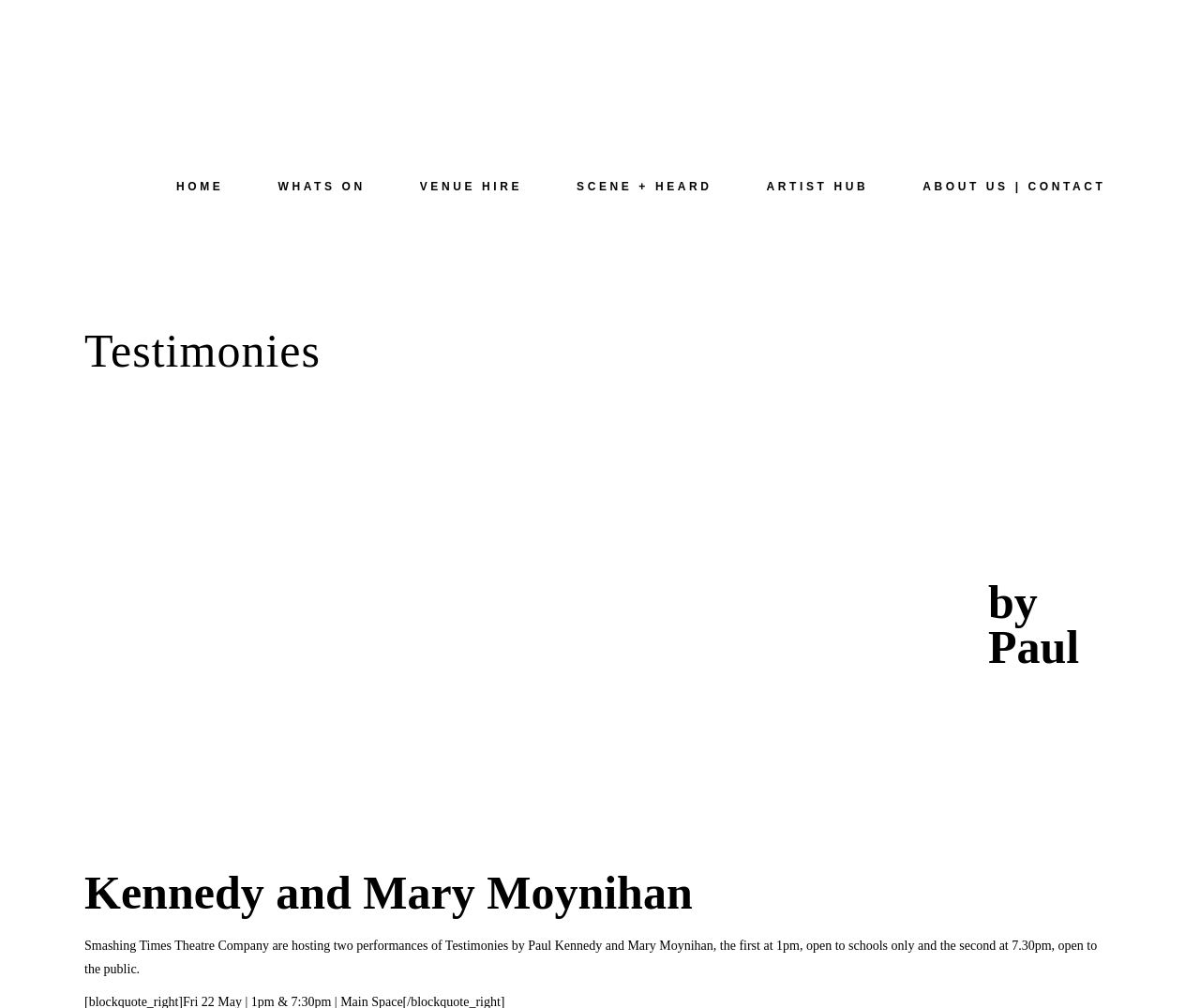Determine the bounding box of the UI component based on this description: "Venue Hire". The bounding box coordinates should be four float values between 0 and 1, i.e., [left, top, right, bottom].

[0.327, 0.138, 0.458, 0.233]